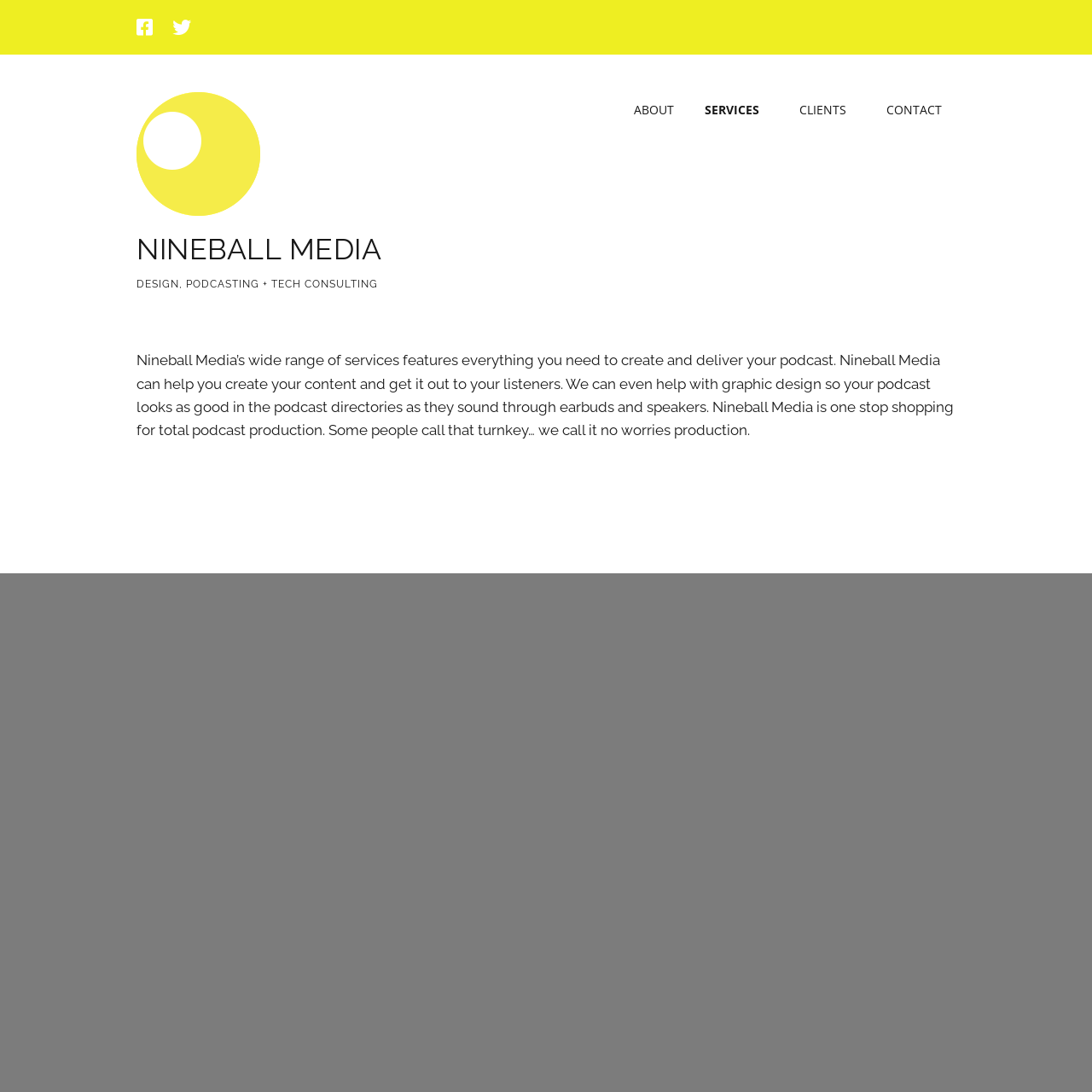Provide a brief response using a word or short phrase to this question:
What is the name of the company?

Nineball Media